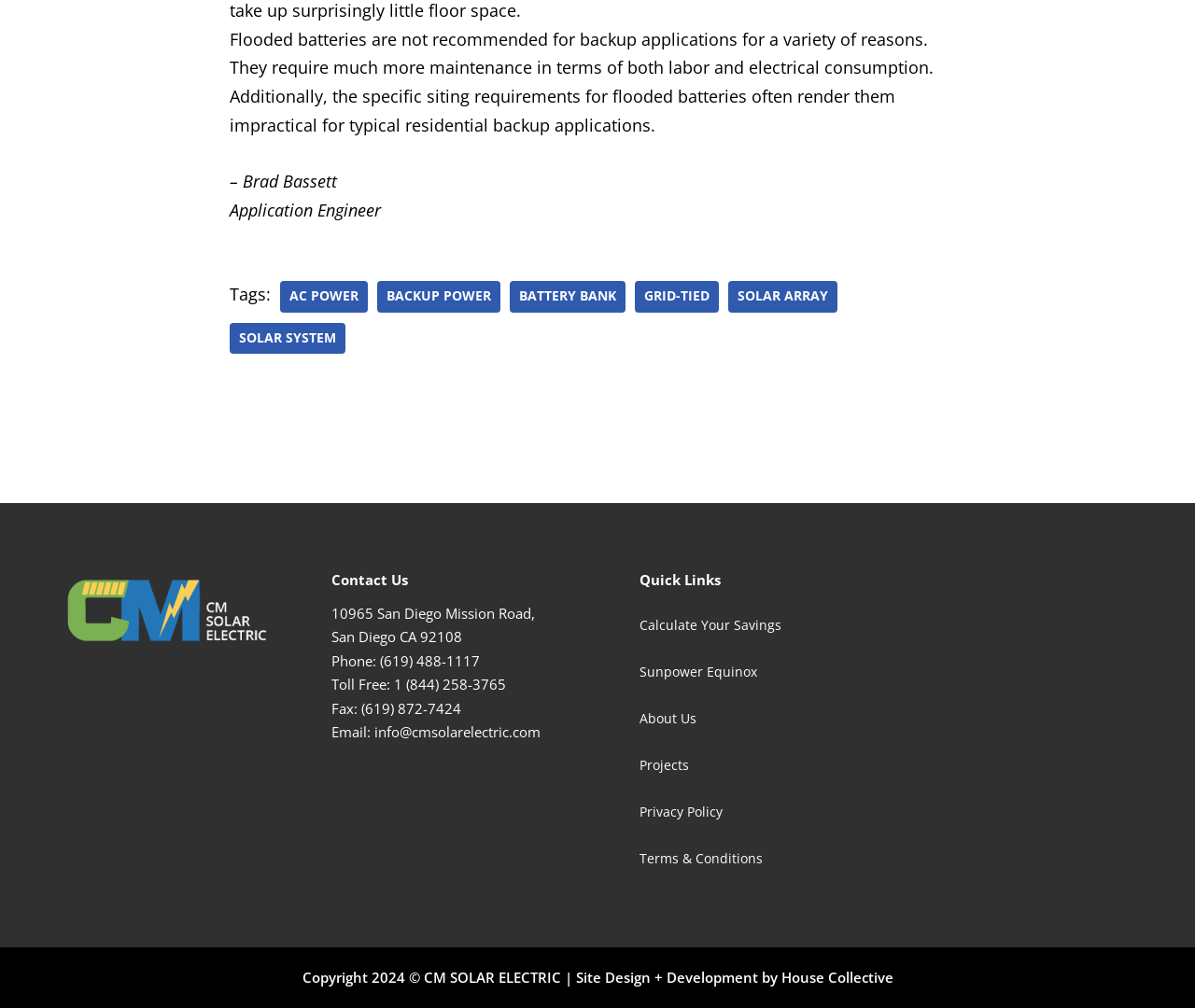Identify the bounding box coordinates of the part that should be clicked to carry out this instruction: "click home".

None